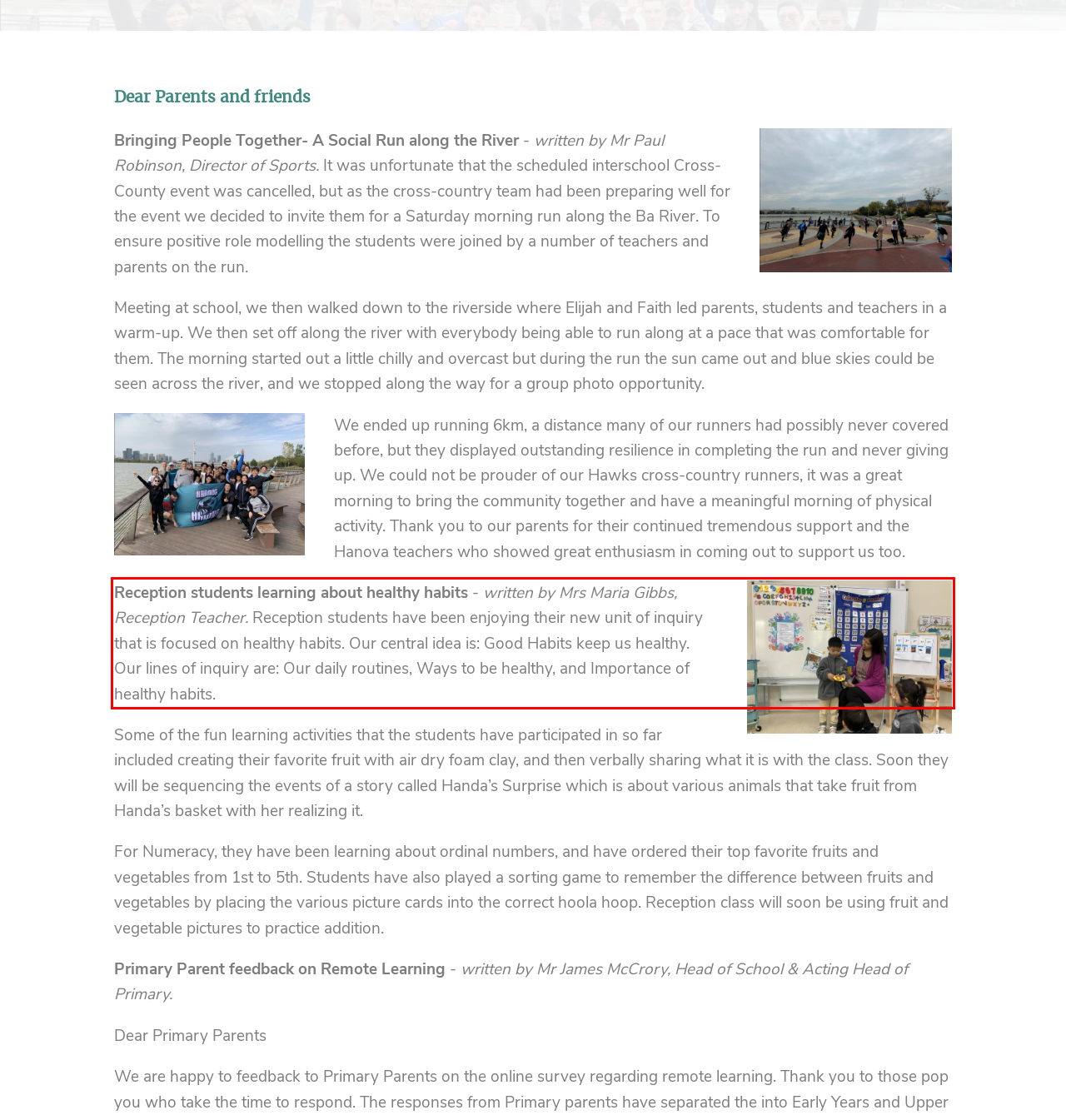Given the screenshot of the webpage, identify the red bounding box, and recognize the text content inside that red bounding box.

Reception students learning about healthy habits - written by Mrs Maria Gibbs, Reception Teacher. Reception students have been enjoying their new unit of inquiry that is focused on healthy habits. Our central idea is: Good Habits keep us healthy. Our lines of inquiry are: Our daily routines, Ways to be healthy, and Importance of healthy habits.